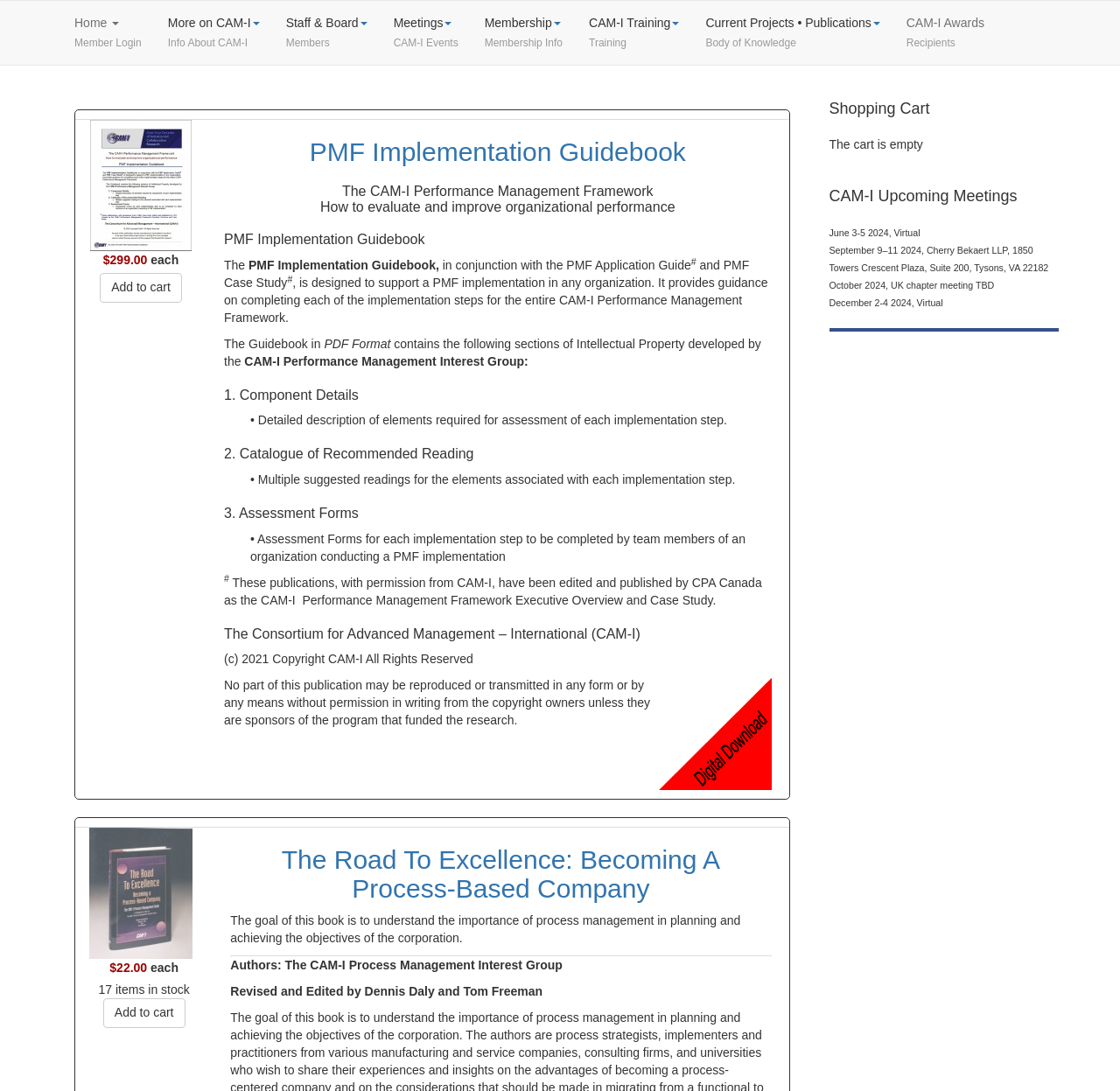Please locate the bounding box coordinates of the region I need to click to follow this instruction: "Add pmf_ig to cart".

[0.089, 0.25, 0.162, 0.277]